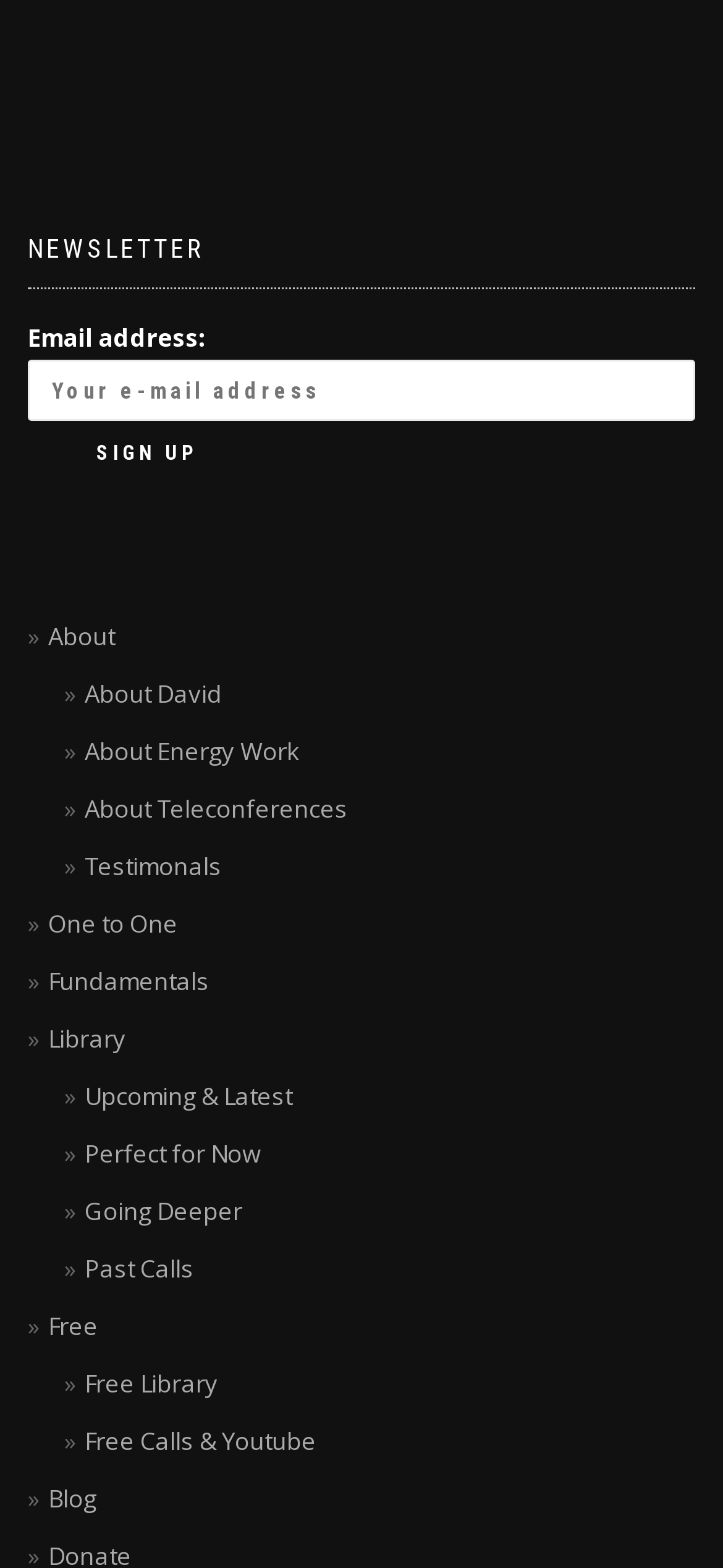Pinpoint the bounding box coordinates of the area that must be clicked to complete this instruction: "Read testimonials".

[0.117, 0.542, 0.306, 0.563]